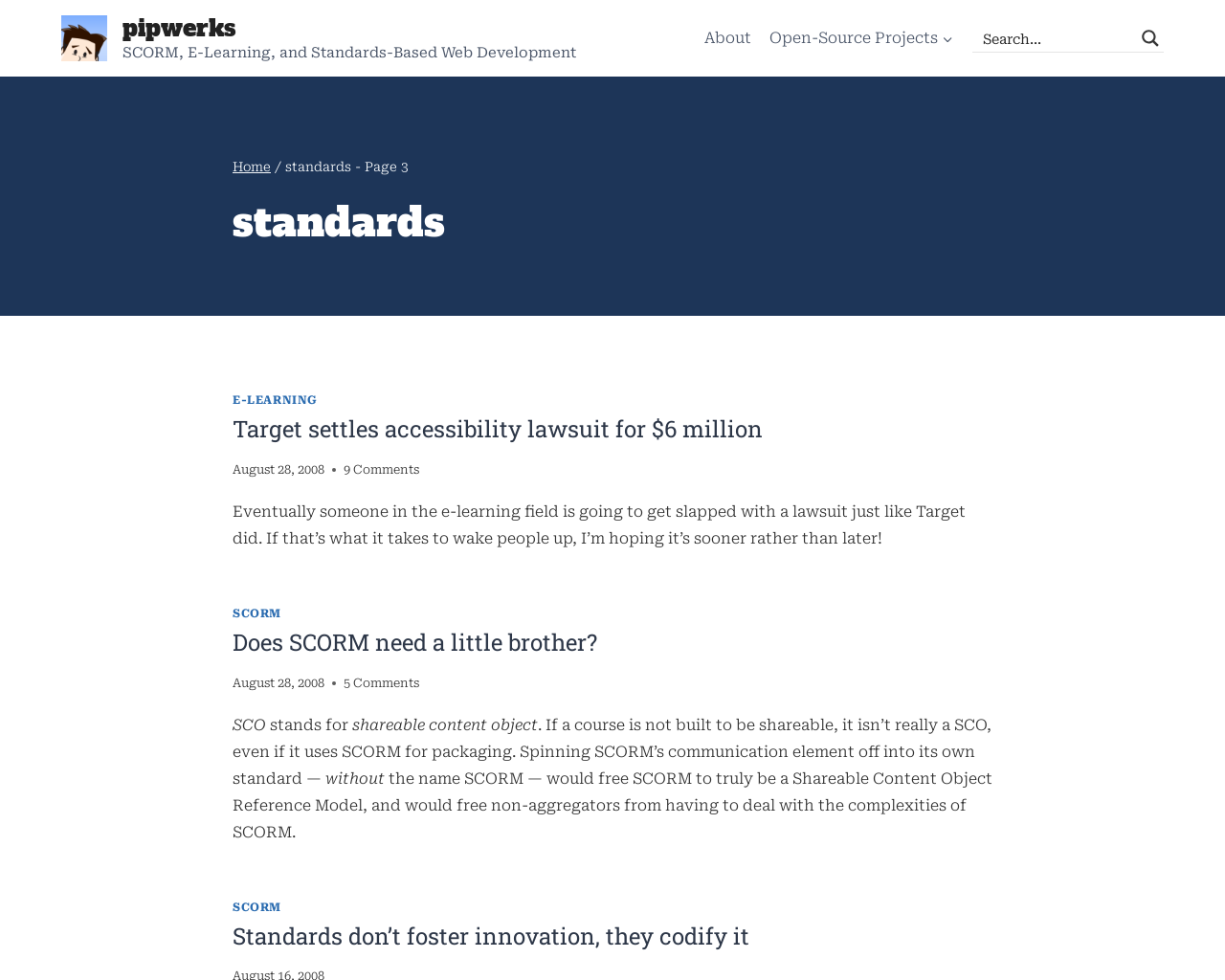Find the bounding box of the UI element described as: "5 Comments". The bounding box coordinates should be given as four float values between 0 and 1, i.e., [left, top, right, bottom].

[0.28, 0.683, 0.342, 0.711]